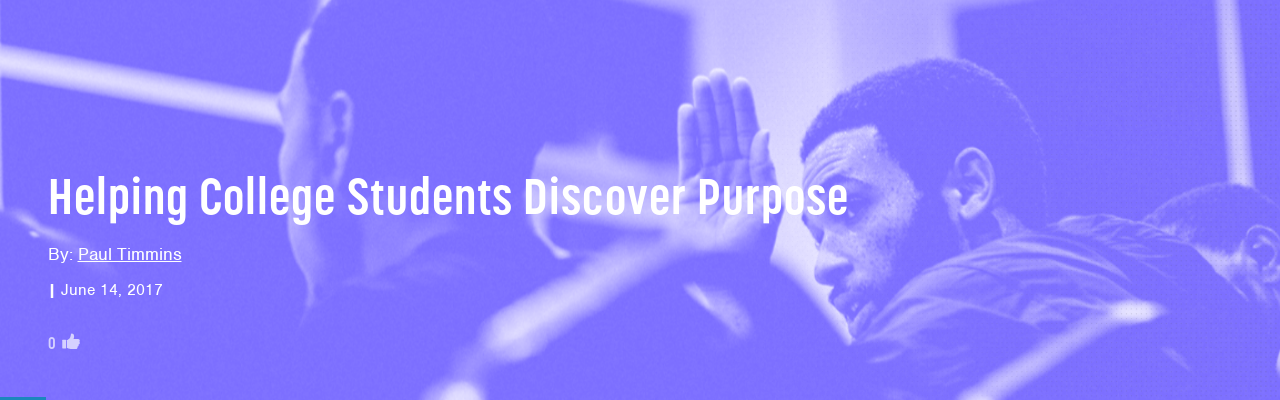Answer the question with a single word or phrase: 
What is the date of the article?

June 14, 2017